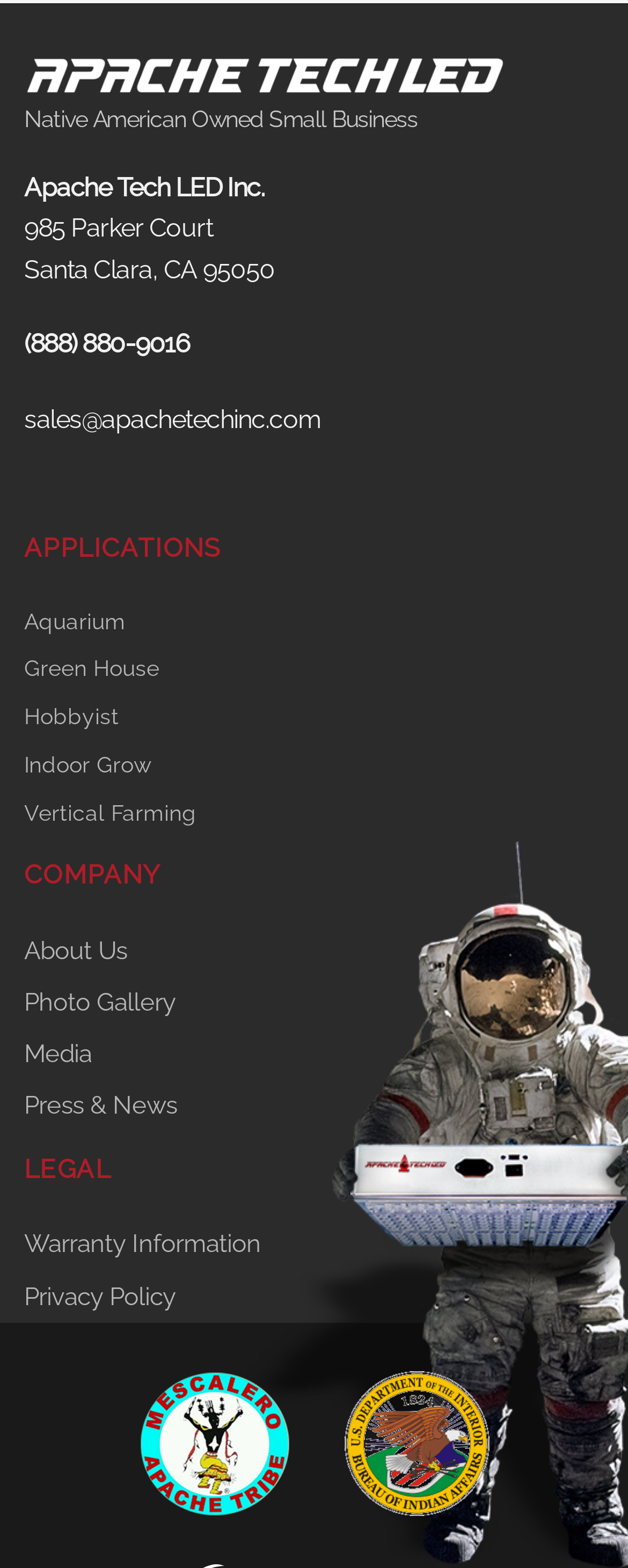Determine the bounding box coordinates of the clickable area required to perform the following instruction: "contact sales". The coordinates should be represented as four float numbers between 0 and 1: [left, top, right, bottom].

[0.038, 0.257, 0.512, 0.277]